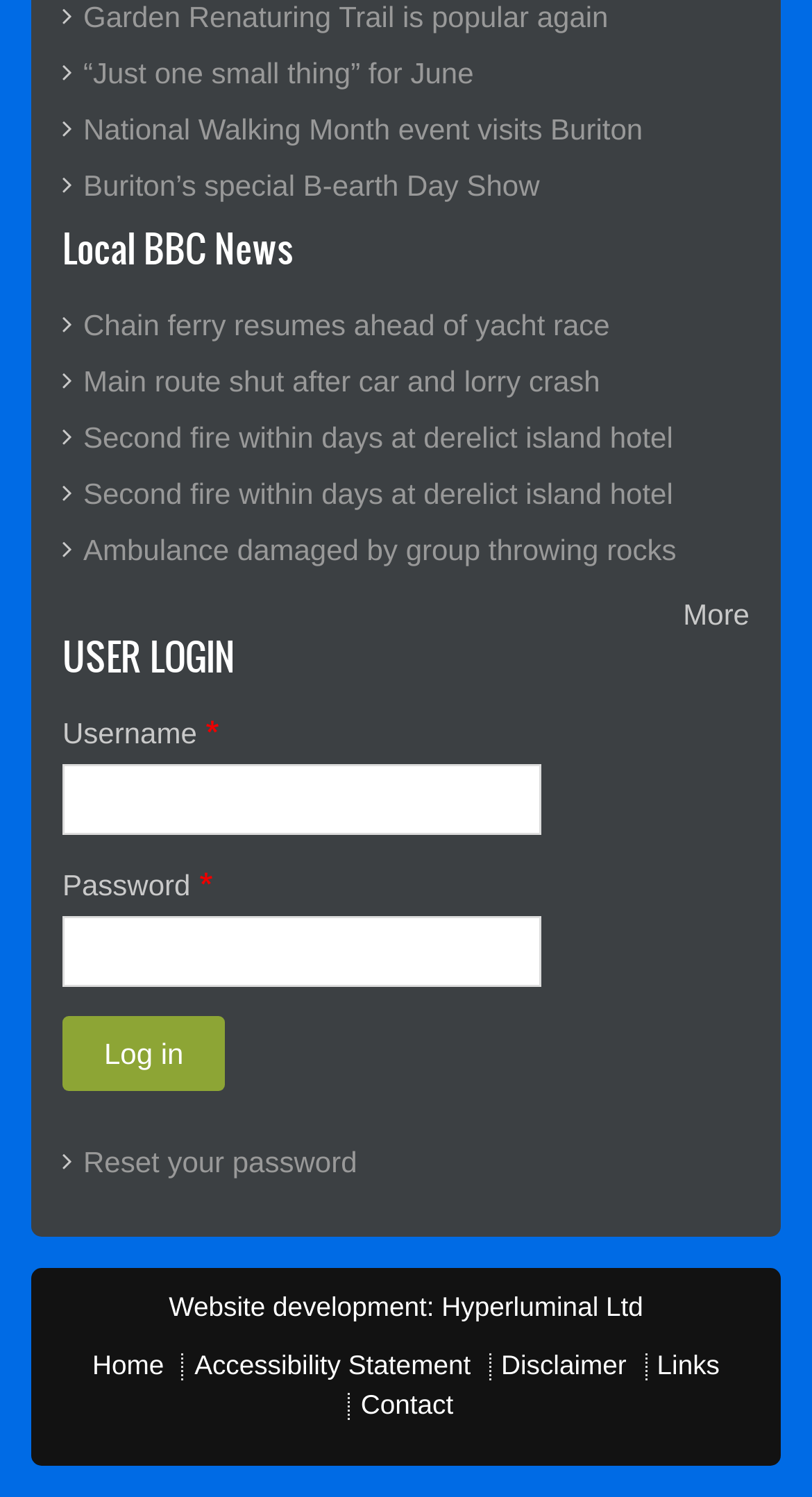Identify the bounding box coordinates necessary to click and complete the given instruction: "View the Disclaimer".

[0.617, 0.902, 0.772, 0.922]